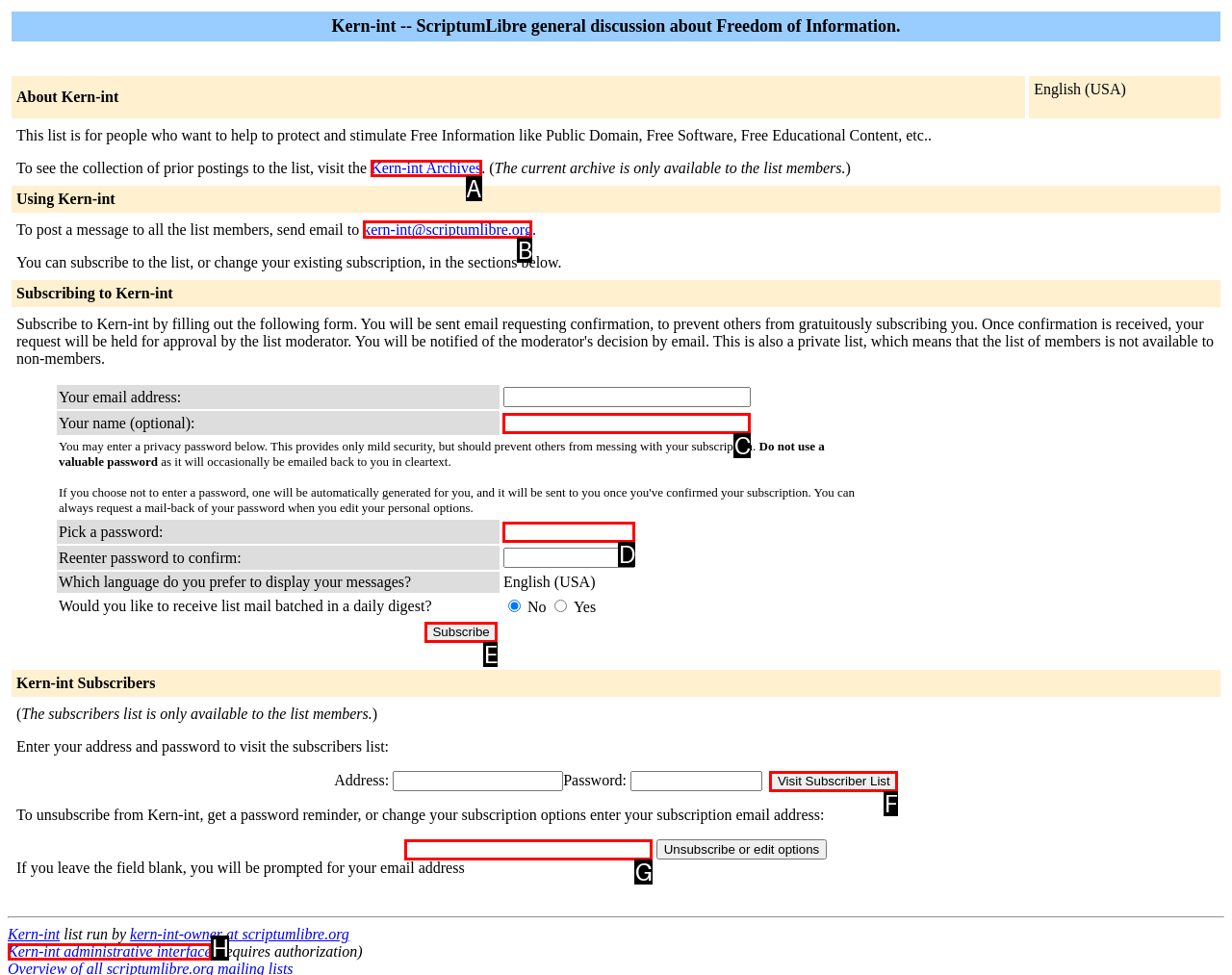Find the option you need to click to complete the following instruction: Send email to kern-int@scriptumlibre.org
Answer with the corresponding letter from the choices given directly.

B